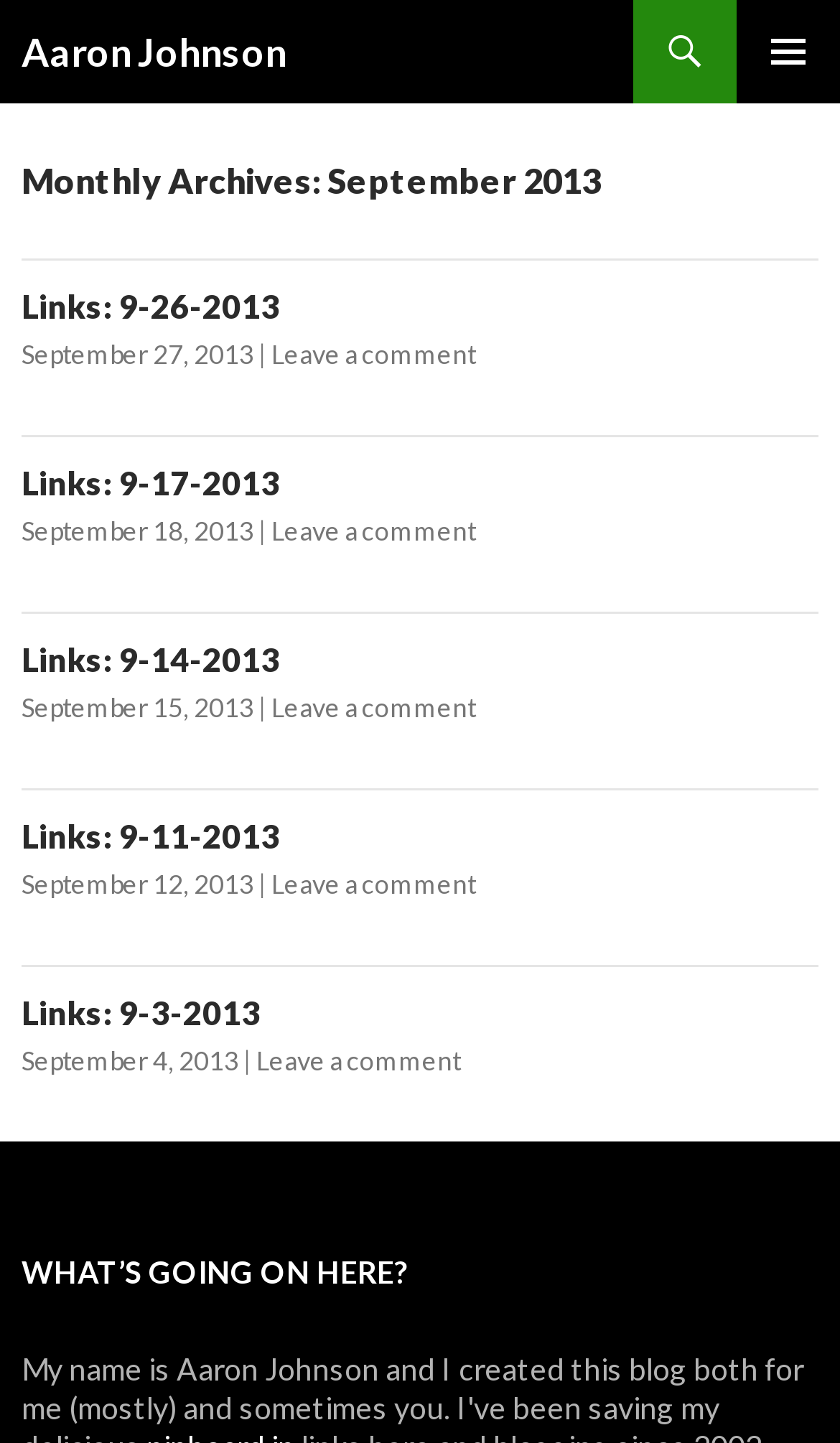Please determine the bounding box coordinates of the clickable area required to carry out the following instruction: "Click on the 'Aaron Johnson' link". The coordinates must be four float numbers between 0 and 1, represented as [left, top, right, bottom].

[0.026, 0.0, 0.341, 0.072]